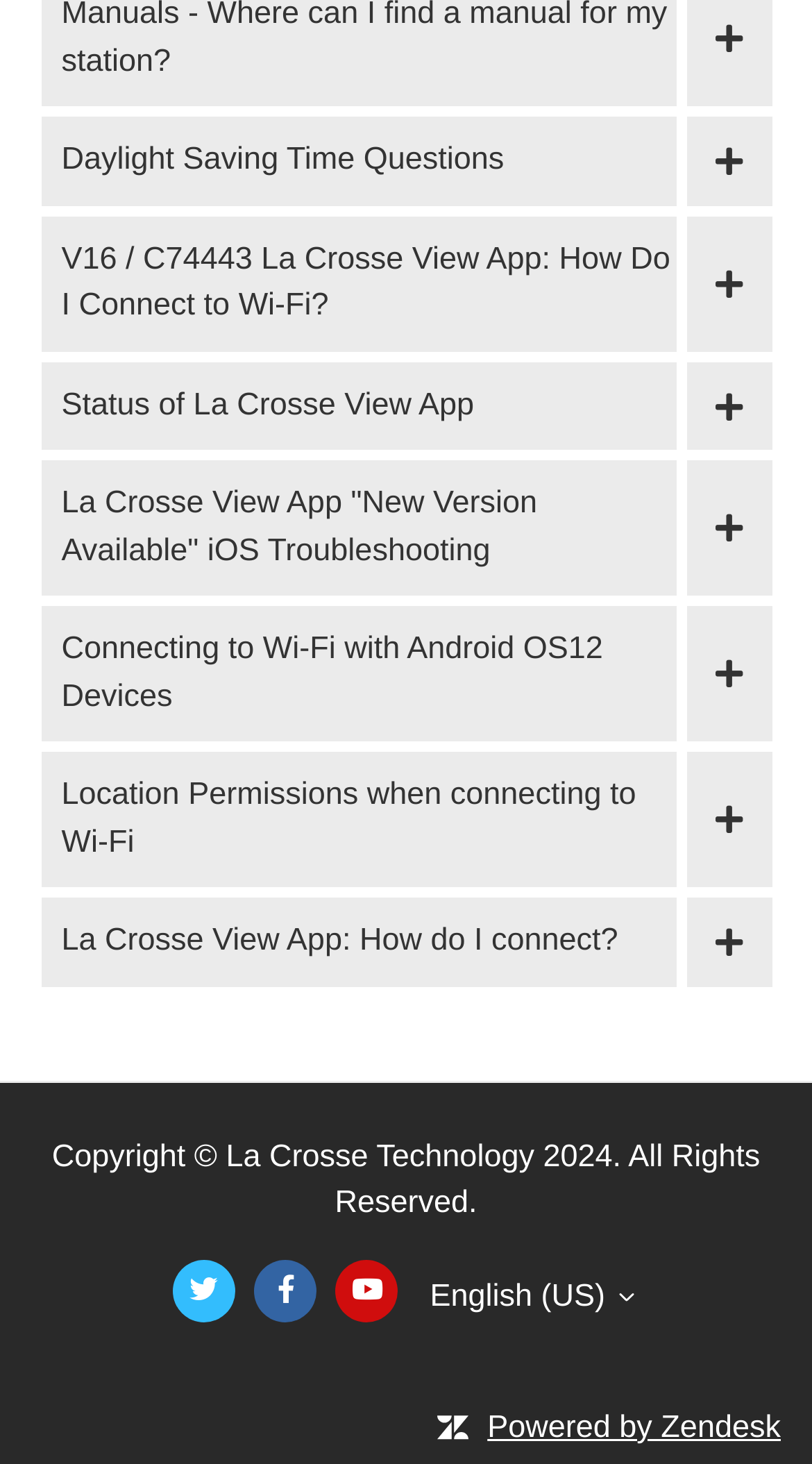Can you identify the bounding box coordinates of the clickable region needed to carry out this instruction: 'Check the copyright information'? The coordinates should be four float numbers within the range of 0 to 1, stated as [left, top, right, bottom].

[0.064, 0.778, 0.278, 0.802]